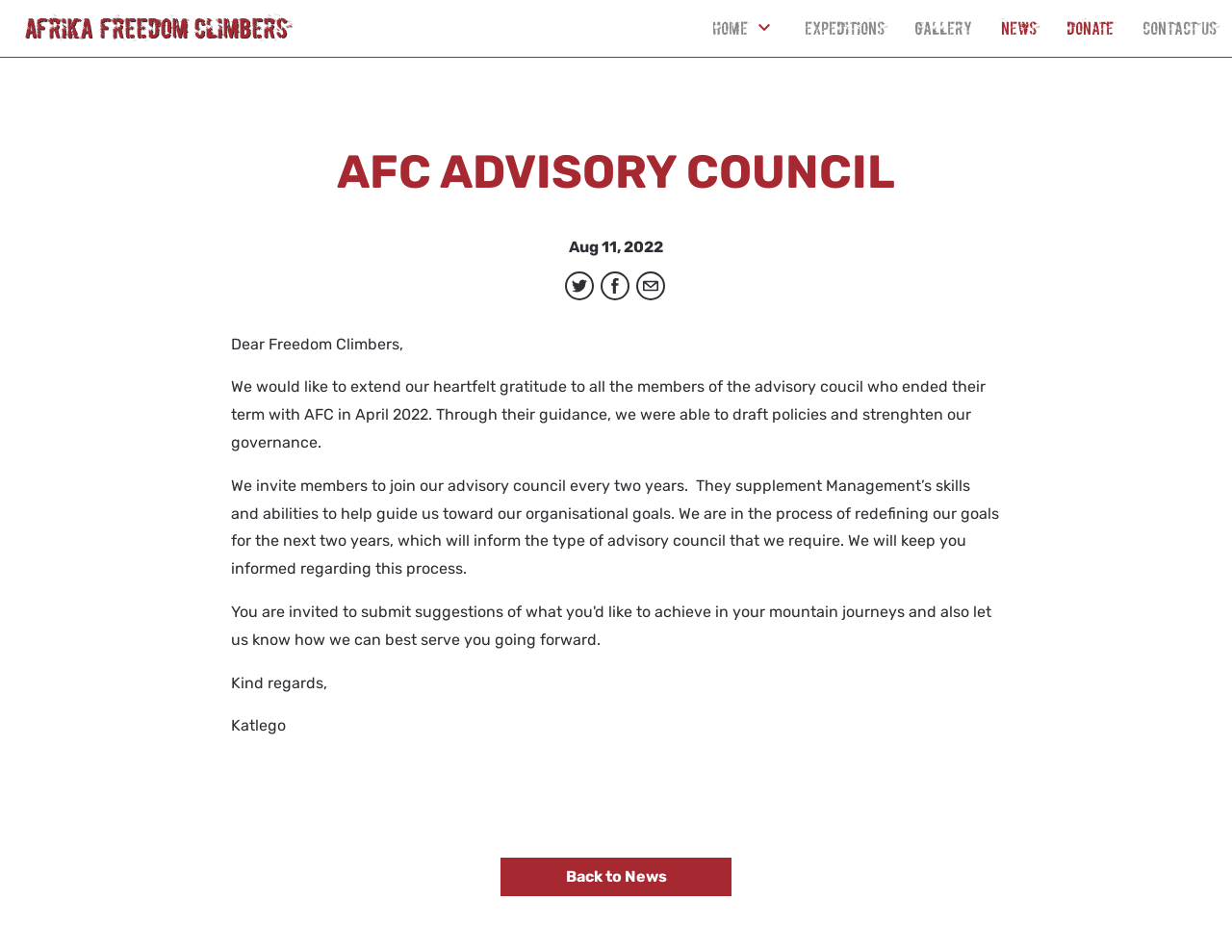What is the date mentioned on the webpage?
Answer the question with a thorough and detailed explanation.

I found this date in the text 'Aug 11, 2022' which is explicitly mentioned on the webpage.